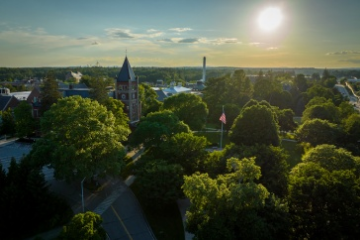What is the atmosphere of campus life?
Based on the screenshot, respond with a single word or phrase.

Peaceful yet vibrant